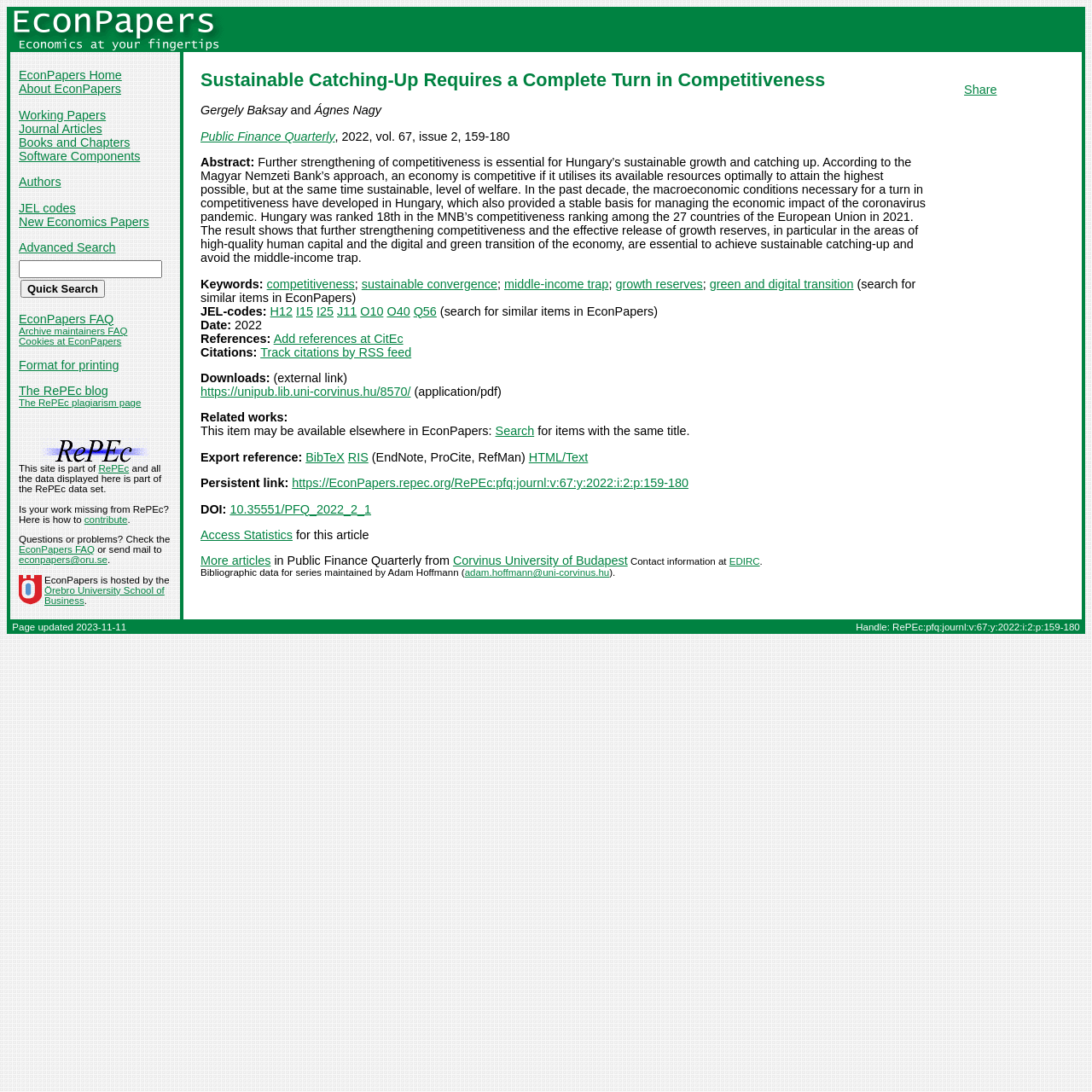Point out the bounding box coordinates of the section to click in order to follow this instruction: "Download the paper".

[0.184, 0.352, 0.376, 0.365]